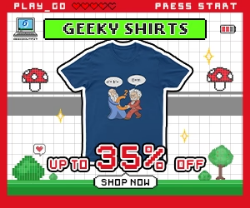What type of background is used in the advertisement?
Please provide a single word or phrase as your answer based on the screenshot.

Pixelated